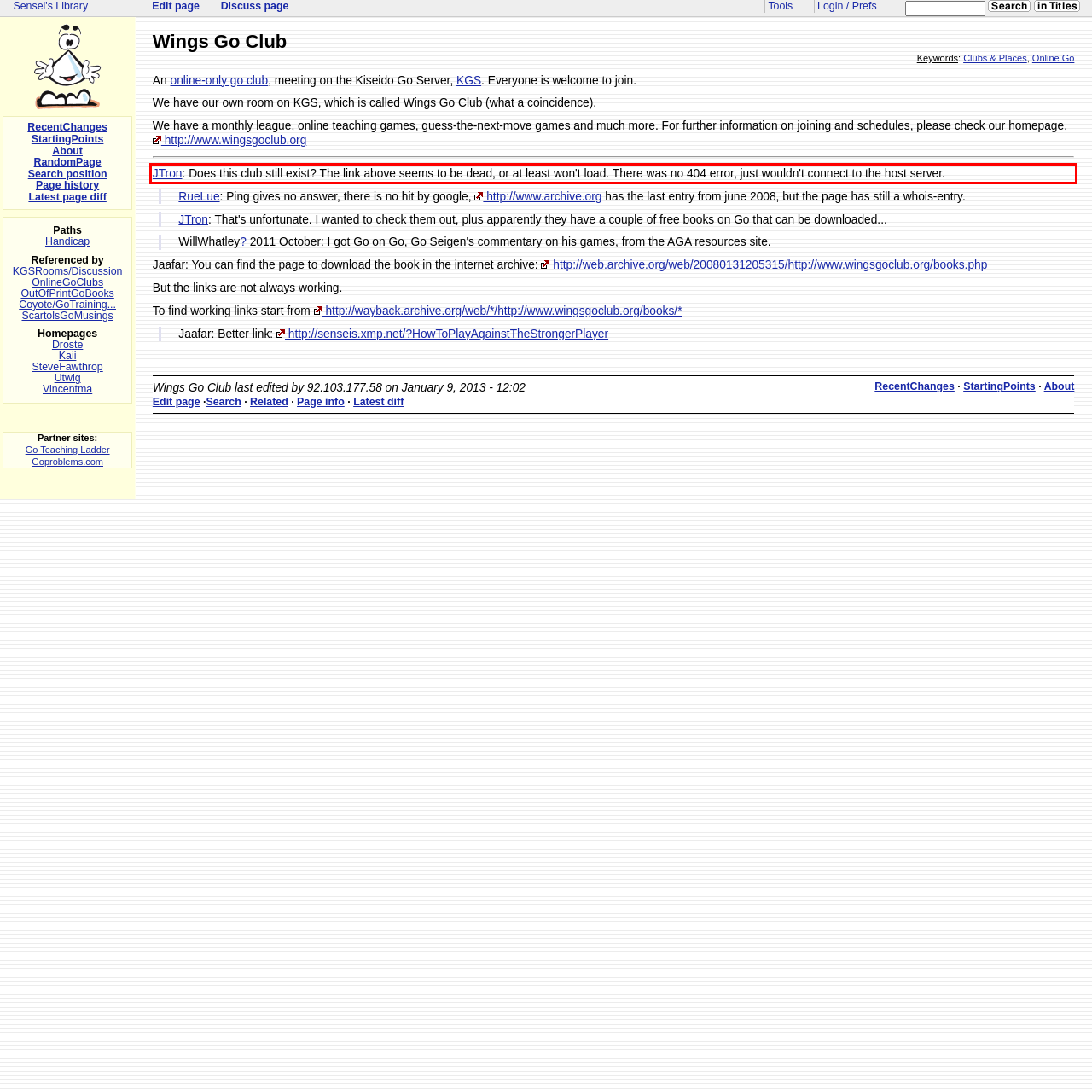Analyze the webpage screenshot and use OCR to recognize the text content in the red bounding box.

JTron: Does this club still exist? The link above seems to be dead, or at least won't load. There was no 404 error, just wouldn't connect to the host server.